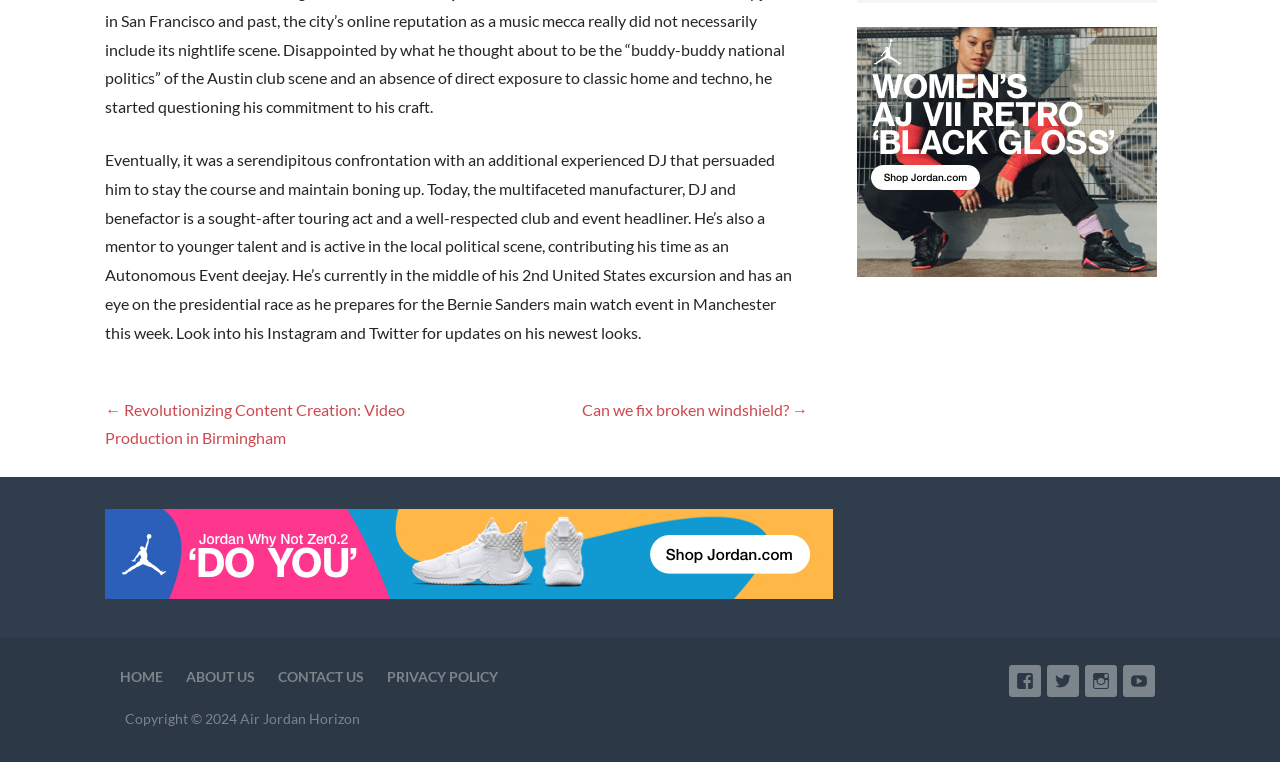Refer to the screenshot and give an in-depth answer to this question: How many navigation links are available?

The number of navigation links can be determined by counting the link elements in the navigation section, which are elements 237, 238, 239, and 240.